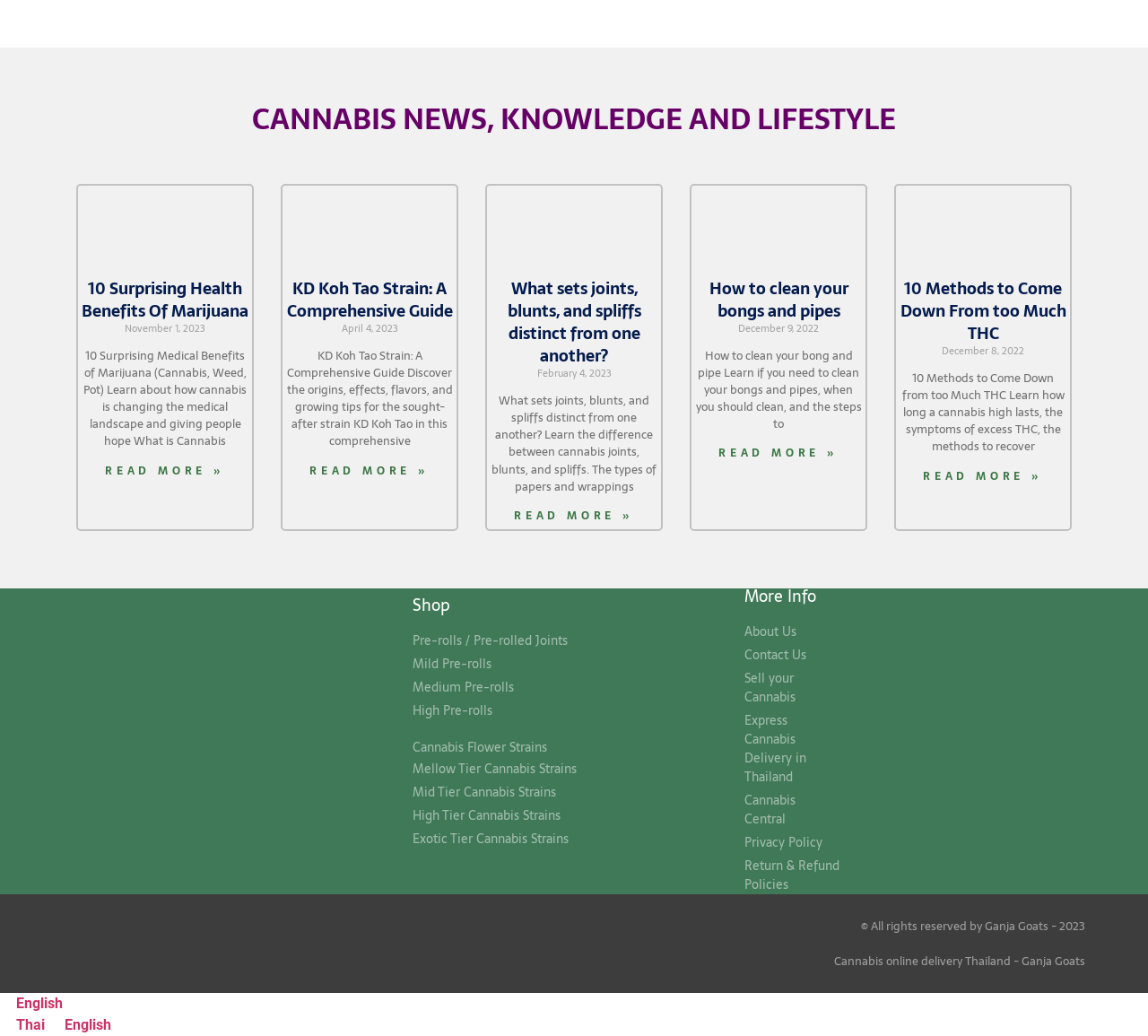Please find the bounding box coordinates of the element that must be clicked to perform the given instruction: "View KD Koh Tao Strain: A Comprehensive Guide". The coordinates should be four float numbers from 0 to 1, i.e., [left, top, right, bottom].

[0.25, 0.265, 0.394, 0.312]